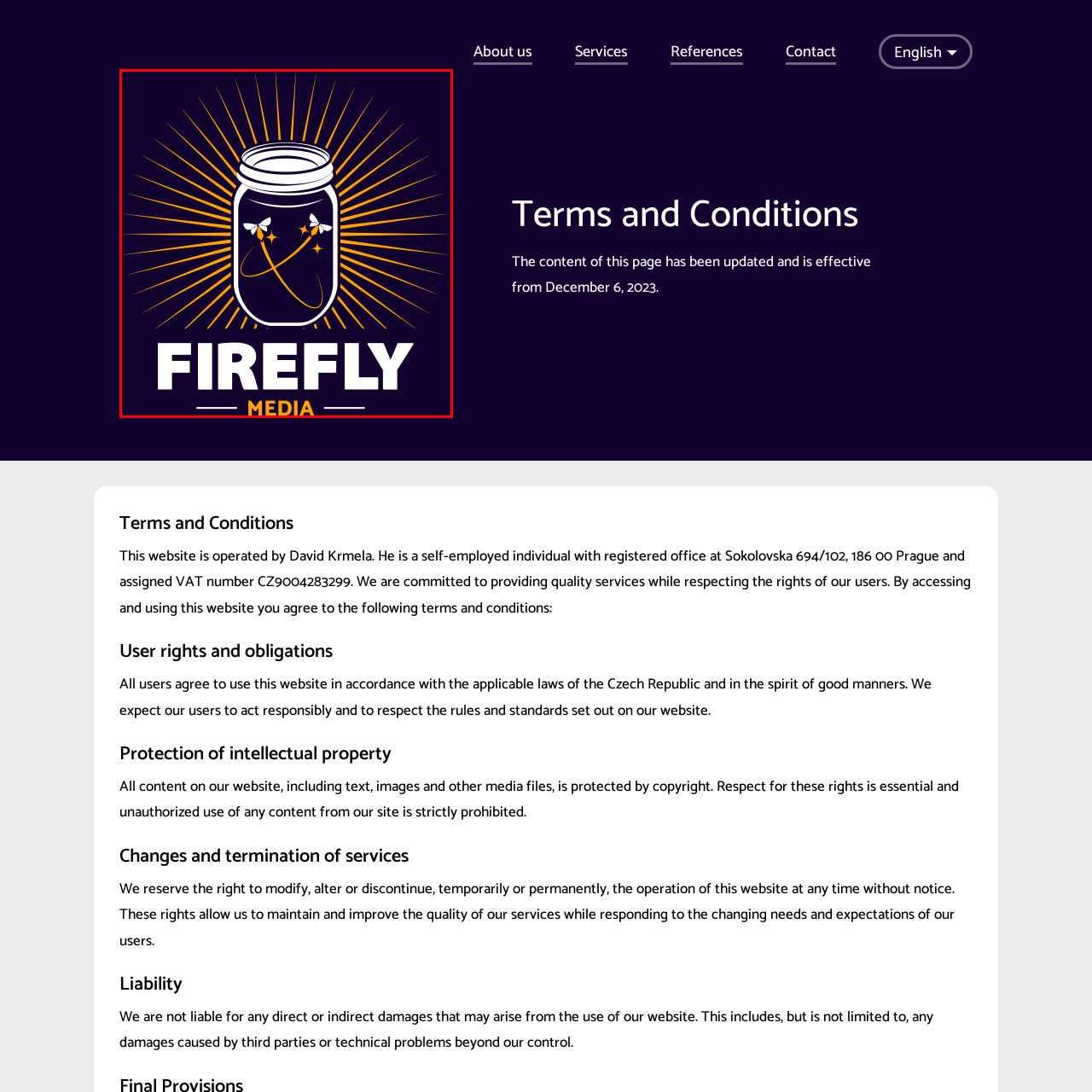Explain thoroughly what is happening in the image that is surrounded by the red box.

The image showcases the logo of Firefly Media, prominently featuring a stylized jar that emits a warm, radiant glow. Within the jar, two fireflies are depicted, dancing amidst twinkling stars and swirling lines, symbolizing creativity and inspiration. This vibrant design is set against a deep purple background, which enhances the brightness of the jar's light and gives it a whimsical feel. Below the jar, the name "FIREFLY" is bold and in large font, contrasted by the word "MEDIA," which is smaller, presenting a professional yet playful identity. This logo effectively represents the company's commitment to illuminating ideas and promoting engaging media content.